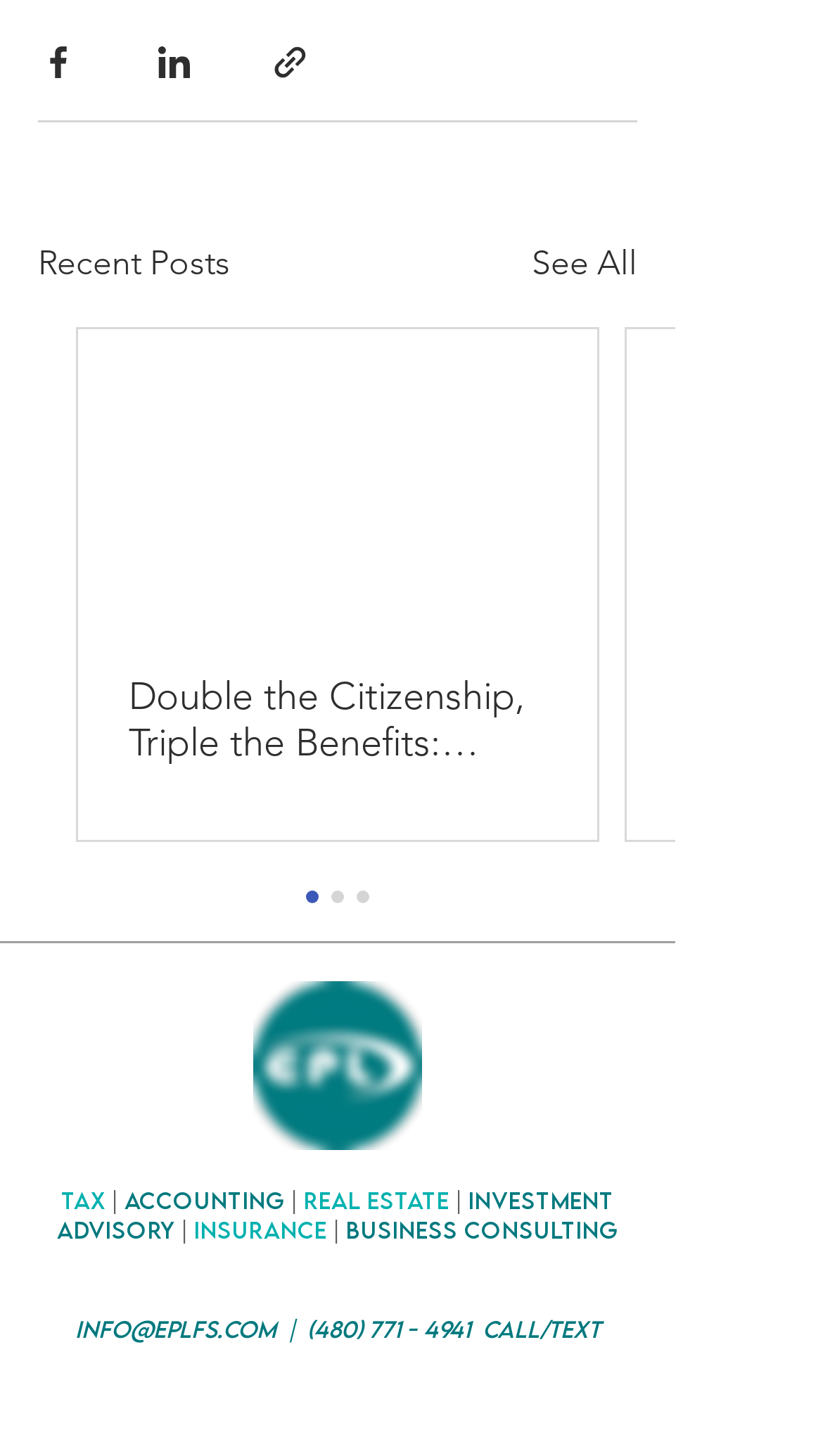Answer this question using a single word or a brief phrase:
What is the phone number provided?

(480) 771 - 4941